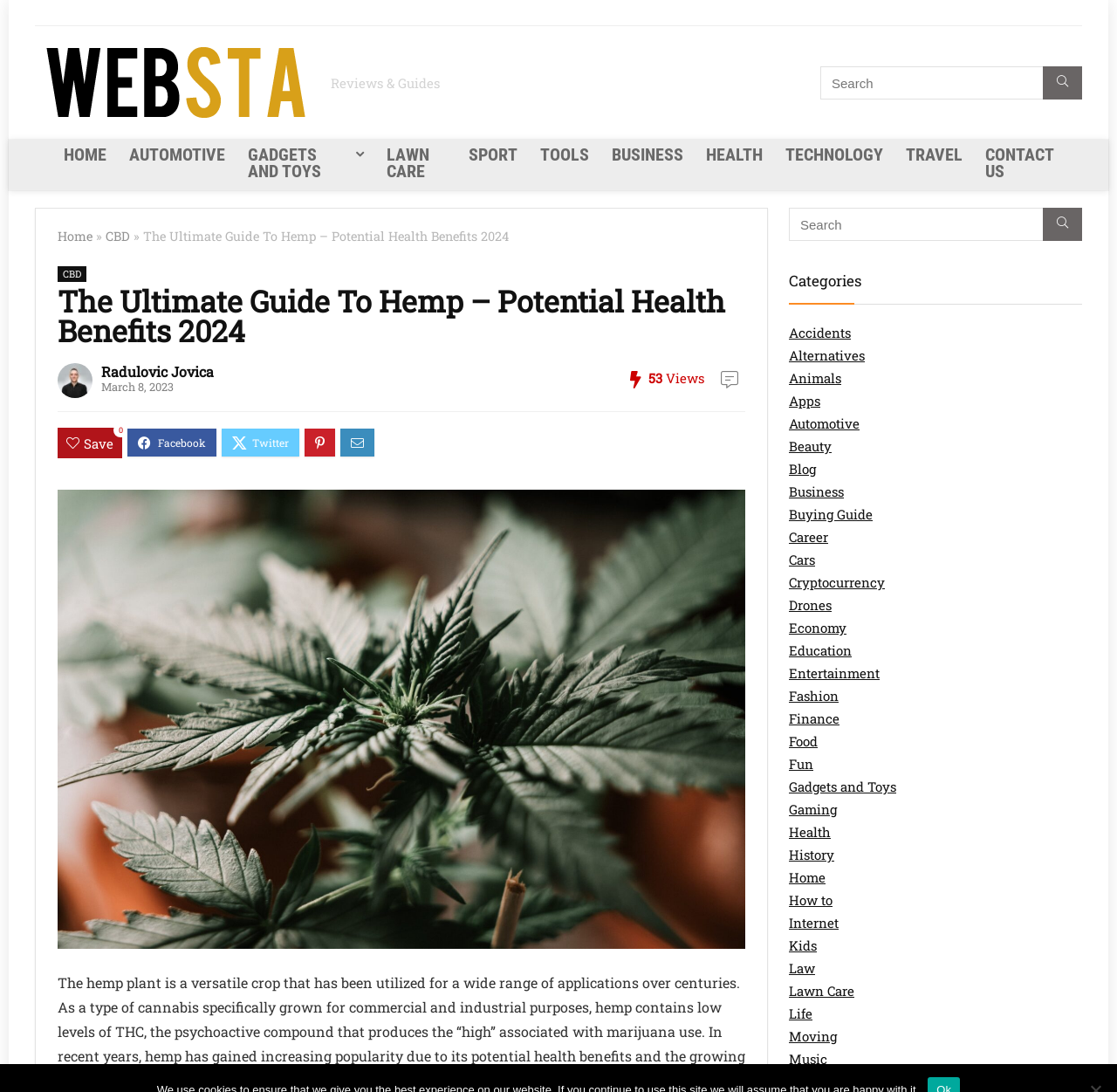Please determine the primary heading and provide its text.

The Ultimate Guide To Hemp – Potential Health Benefits 2024